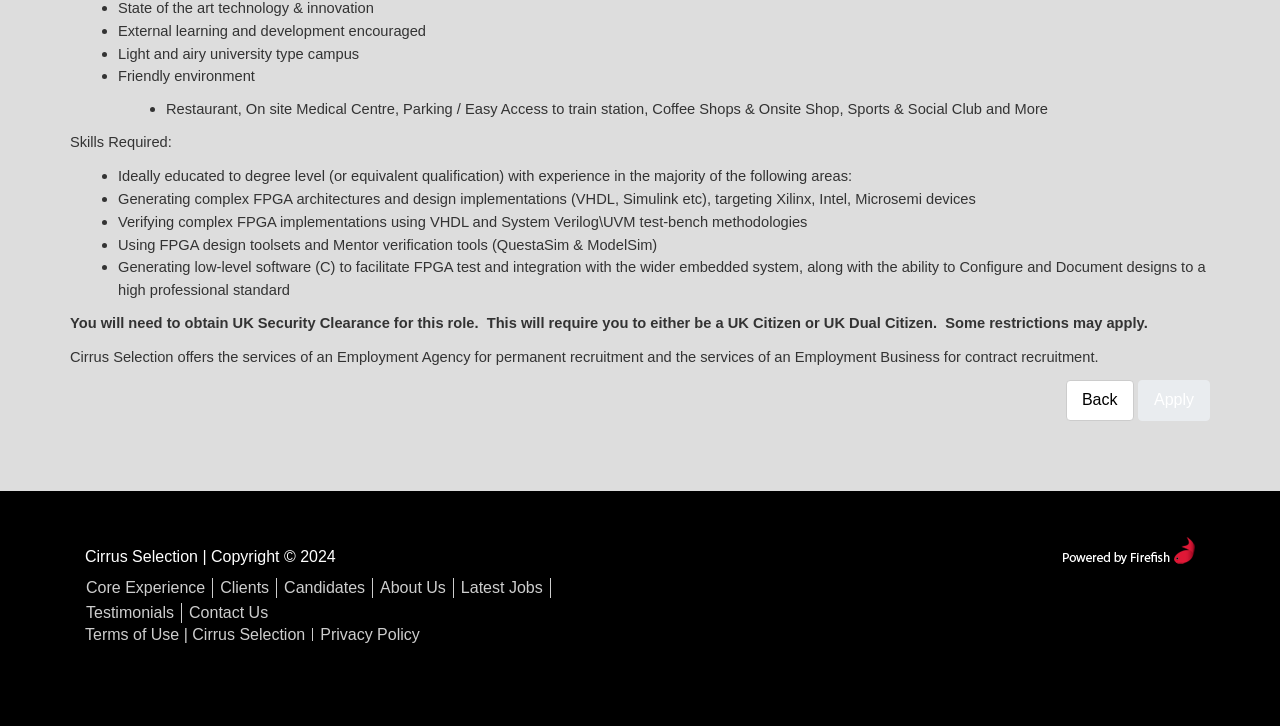Find the bounding box coordinates of the UI element according to this description: "name="ctl00$ctl00$mainContentArea$mainContentArea$AdvertApplication1$AdvertPreview1$ApplicationButtonsBottom$btnAdvertBack" value="Back"".

[0.833, 0.523, 0.886, 0.579]